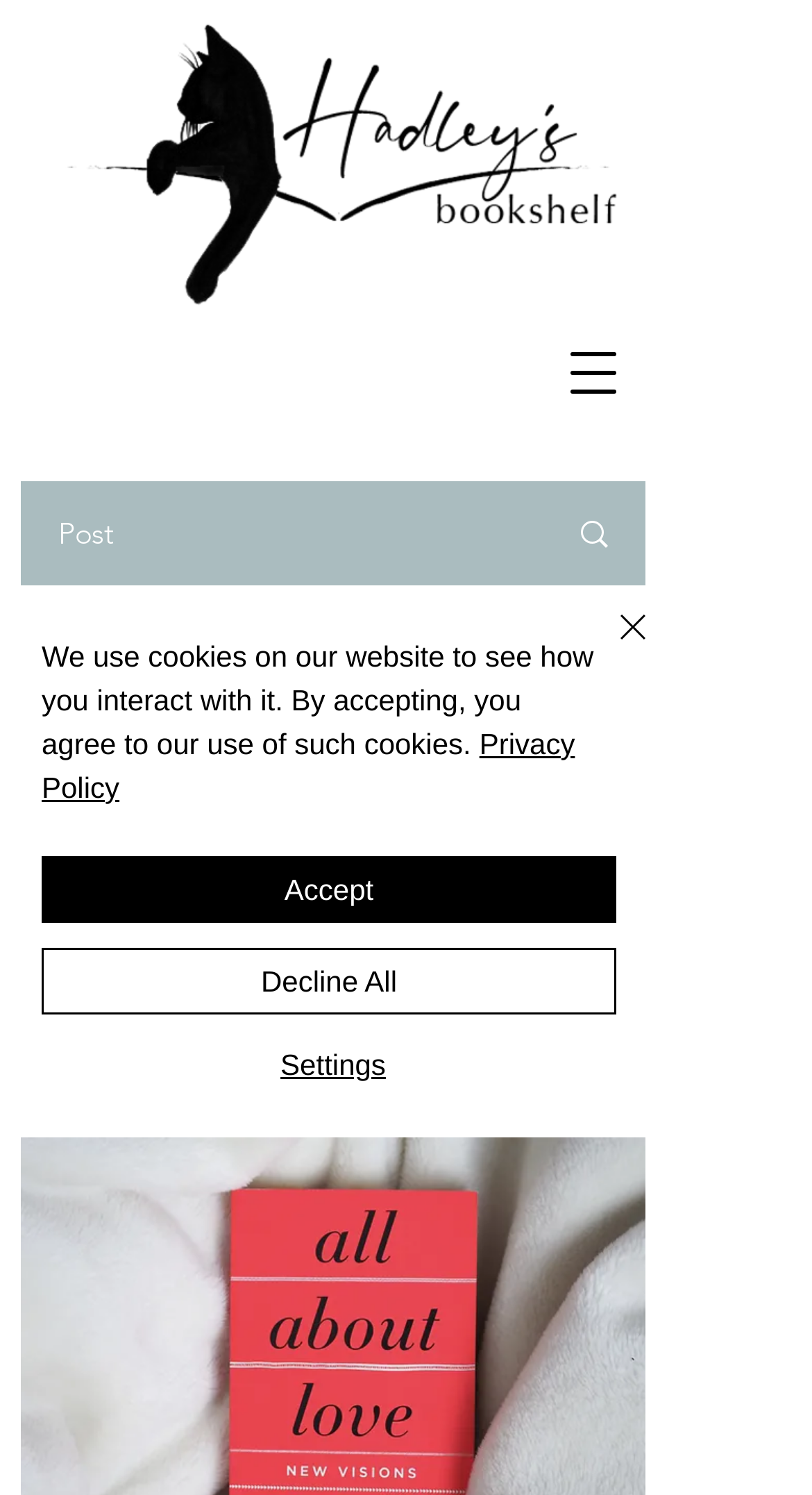Bounding box coordinates are specified in the format (top-left x, top-left y, bottom-right x, bottom-right y). All values are floating point numbers bounded between 0 and 1. Please provide the bounding box coordinate of the region this sentence describes: aria-label="Quick actions"

[0.651, 0.667, 0.779, 0.737]